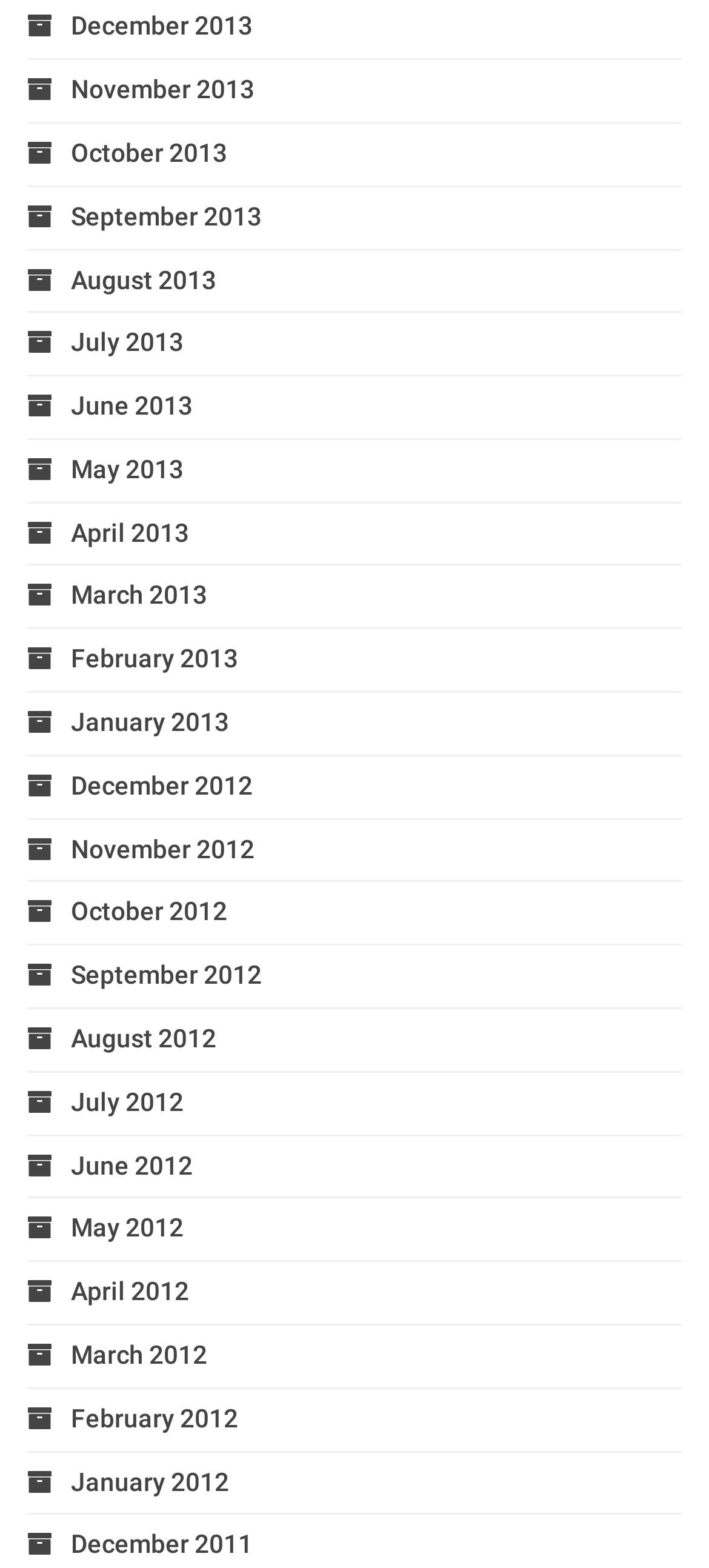How many years are represented on the webpage?
Look at the image and respond to the question as thoroughly as possible.

I analyzed the links on the webpage and found that they represent three years: 2011, 2012, and 2013.